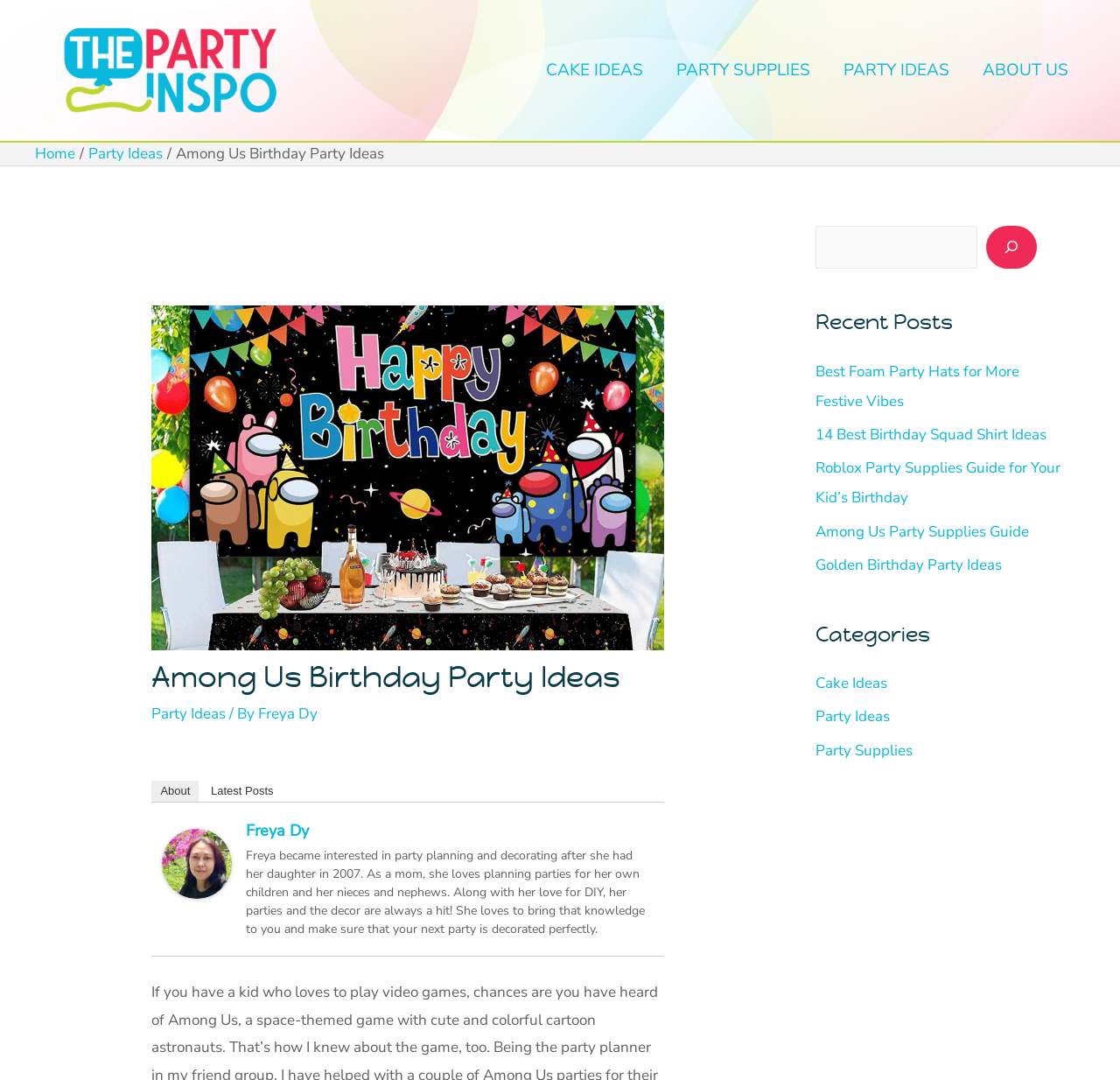Provide the bounding box coordinates of the area you need to click to execute the following instruction: "Explore the 'Party Supplies' category".

[0.589, 0.0, 0.738, 0.13]